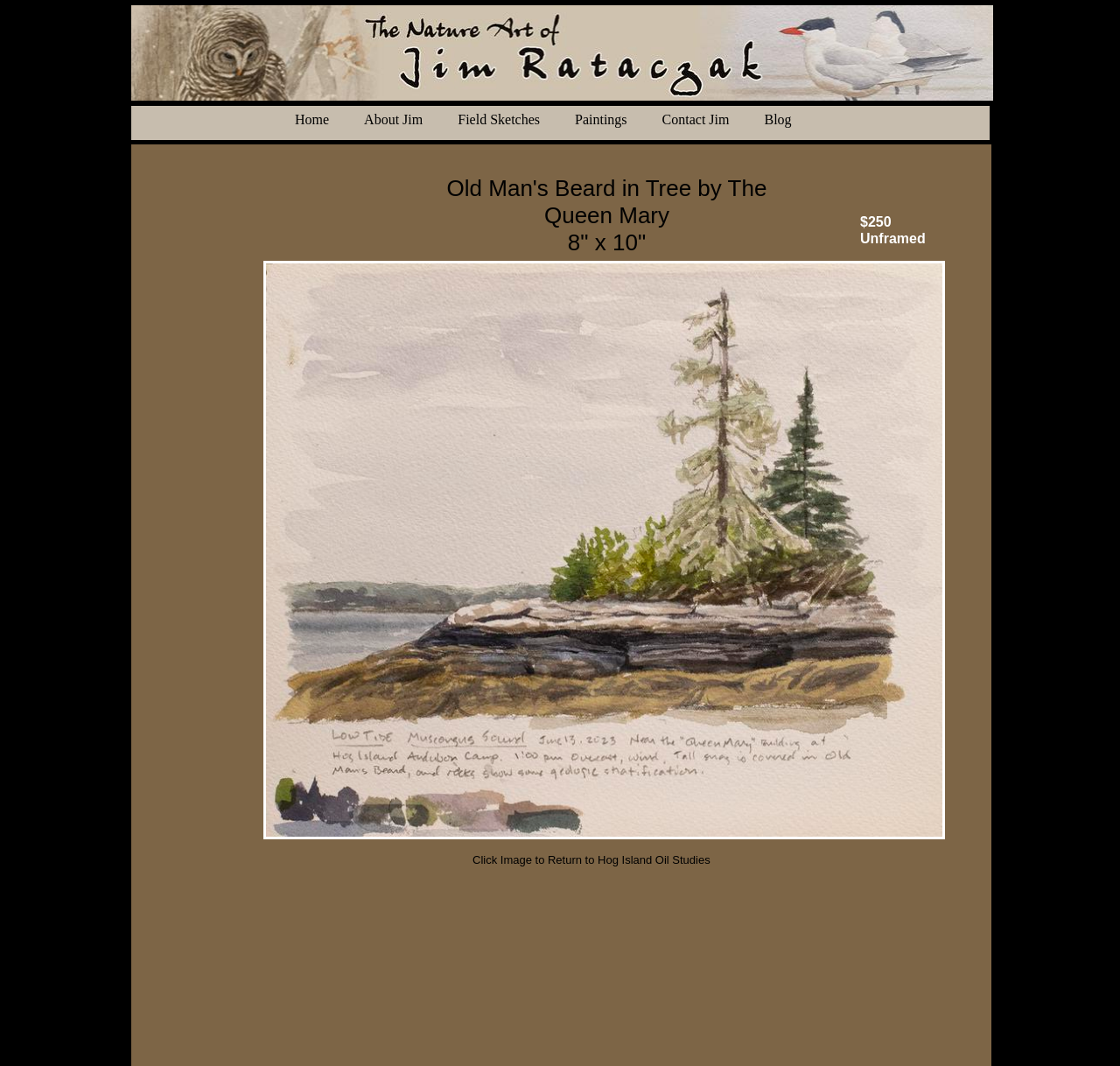What is the size of the painting?
Using the visual information, reply with a single word or short phrase.

8" x 10"